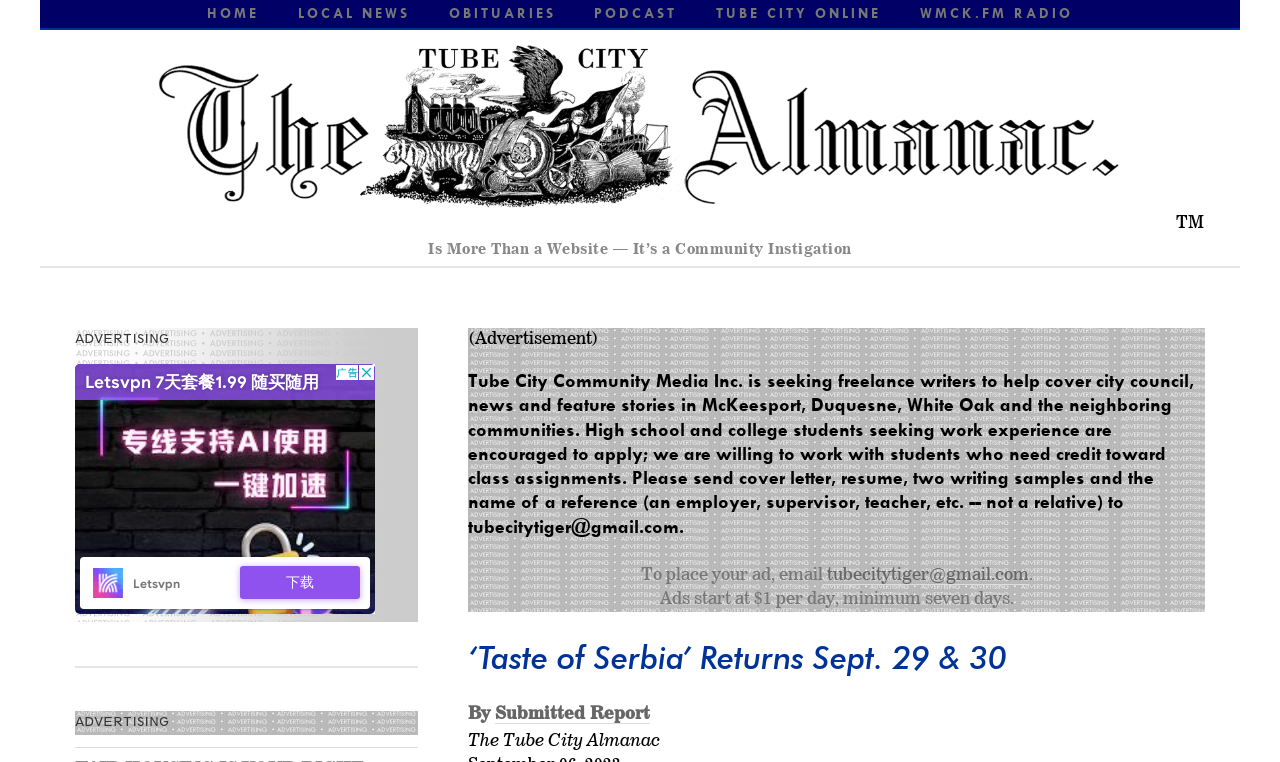Find and generate the main title of the webpage.

‘Taste of Serbia’ Returns Sept. 29 & 30